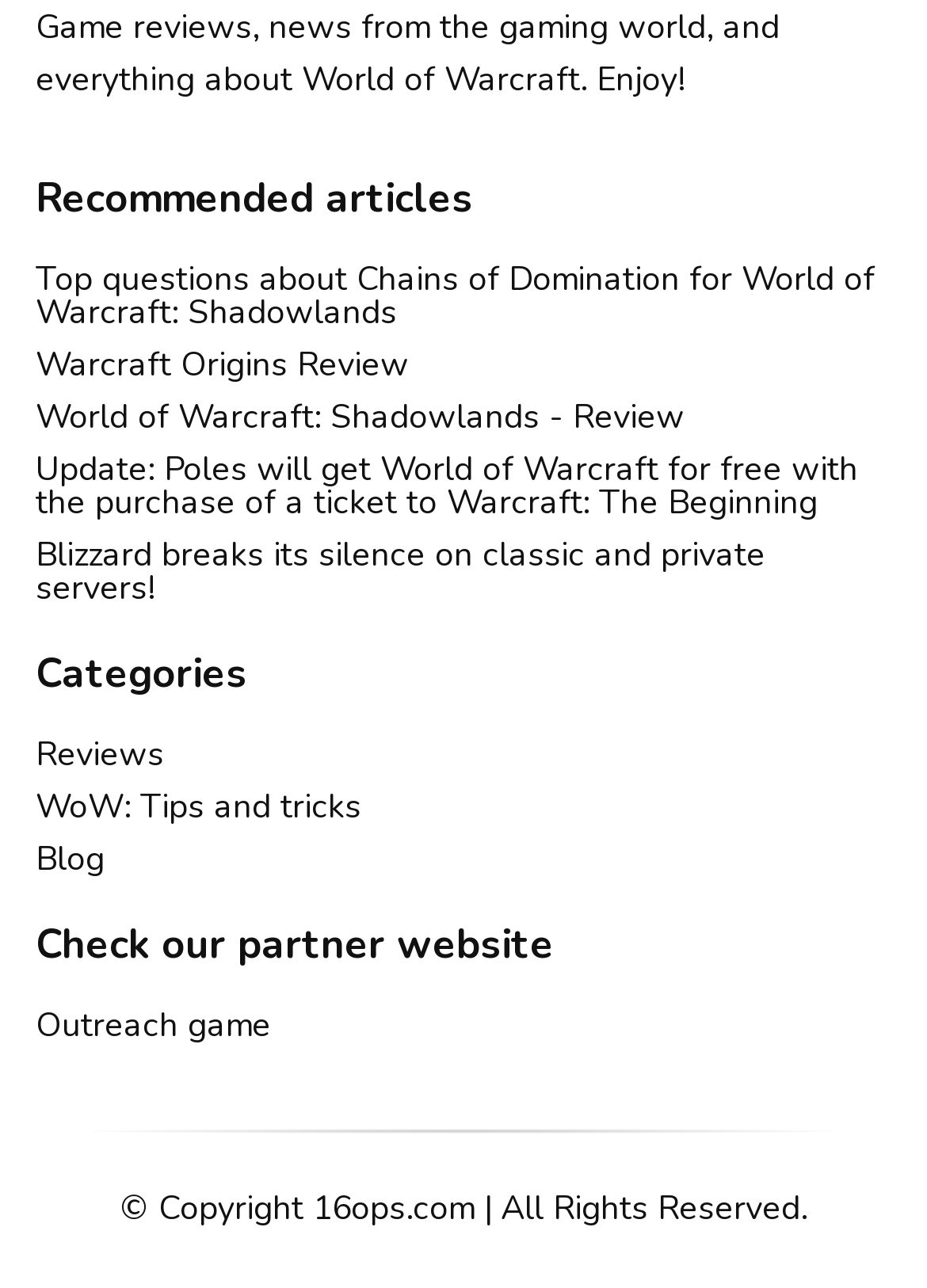What categories are available on this website?
Look at the image and provide a short answer using one word or a phrase.

Reviews, WoW: Tips and tricks, Blog